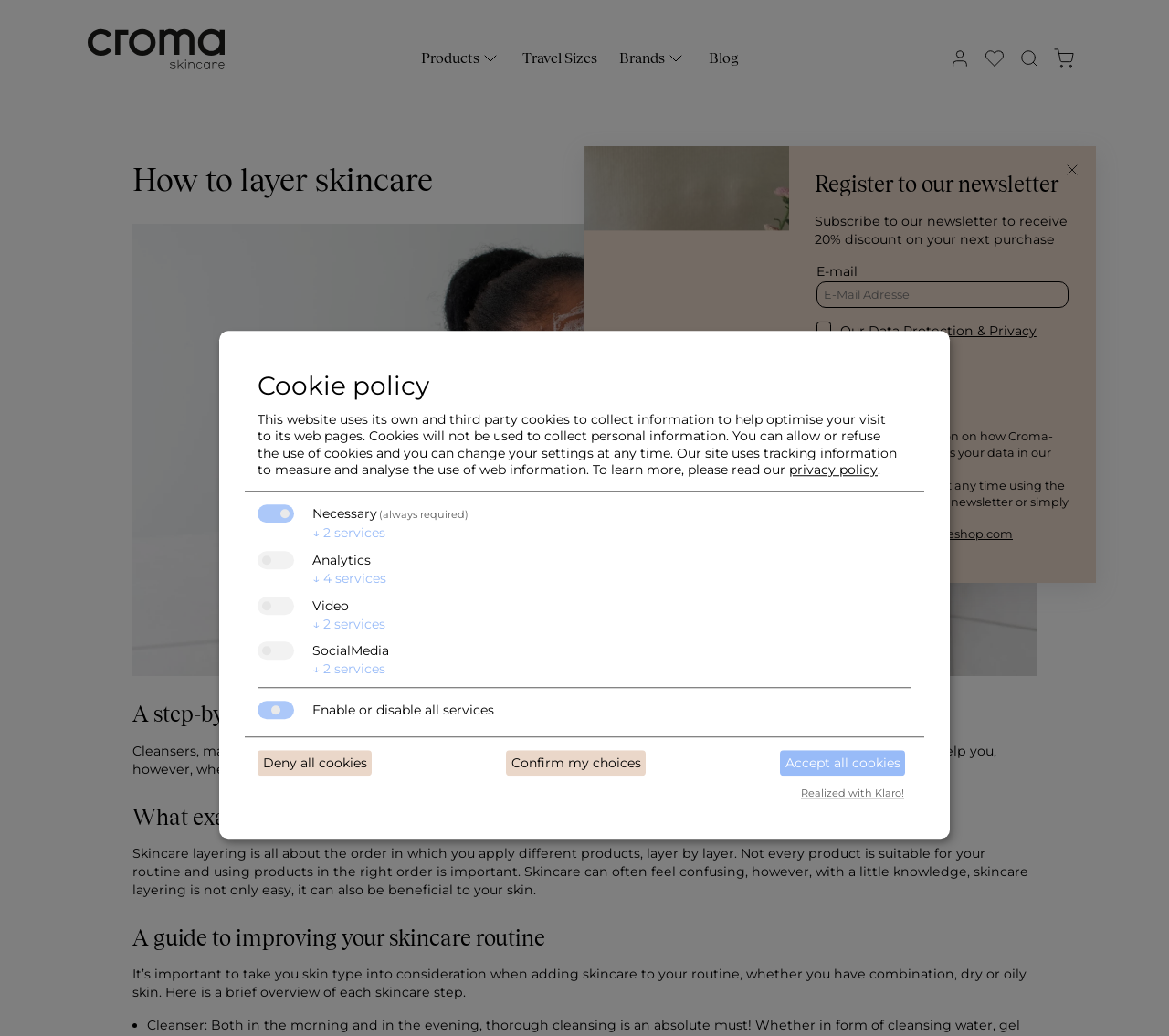Determine the bounding box coordinates for the UI element matching this description: "privacy policy".

[0.675, 0.445, 0.751, 0.461]